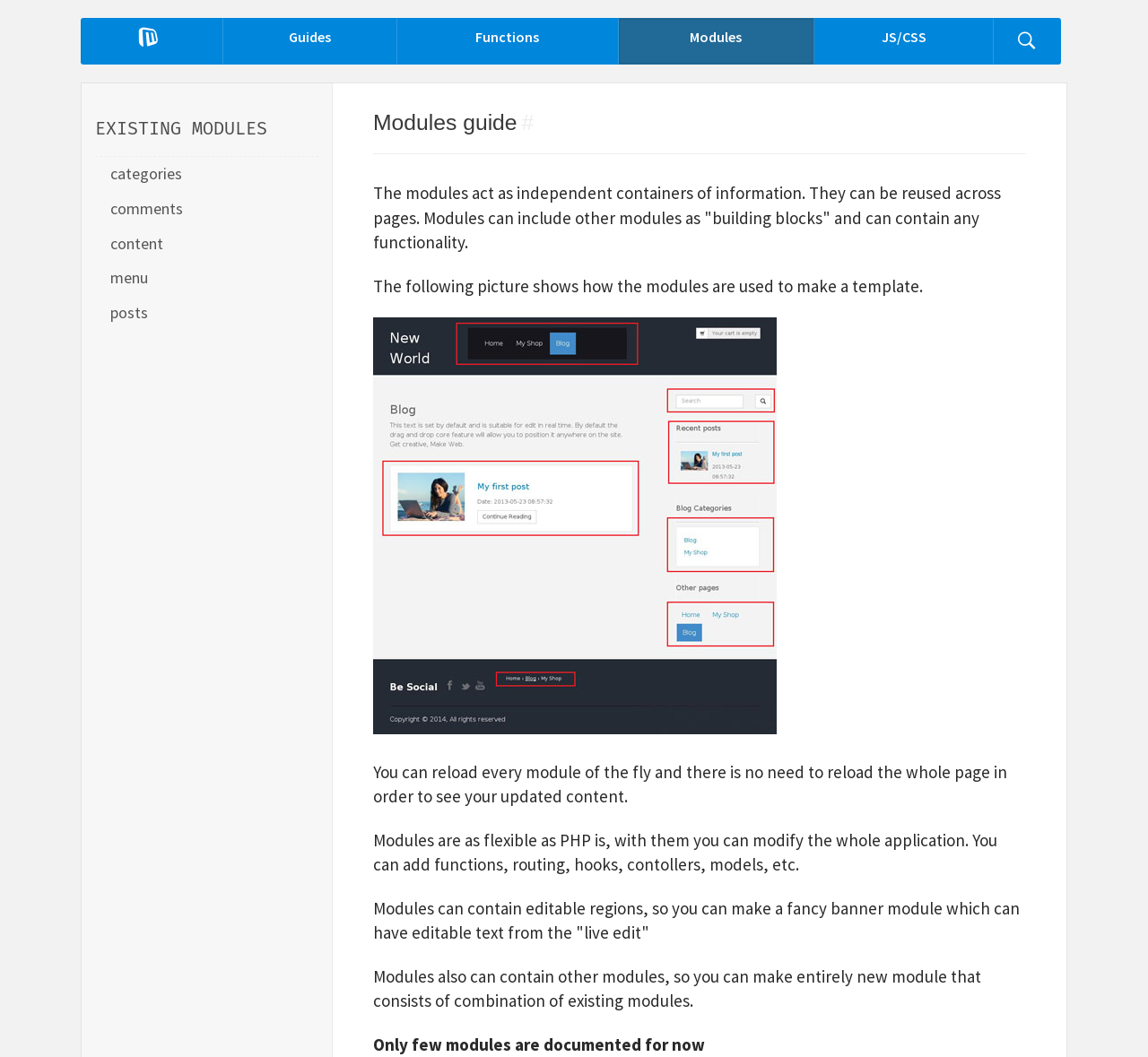Indicate the bounding box coordinates of the element that needs to be clicked to satisfy the following instruction: "Click on the '#' link". The coordinates should be four float numbers between 0 and 1, i.e., [left, top, right, bottom].

[0.454, 0.104, 0.465, 0.127]